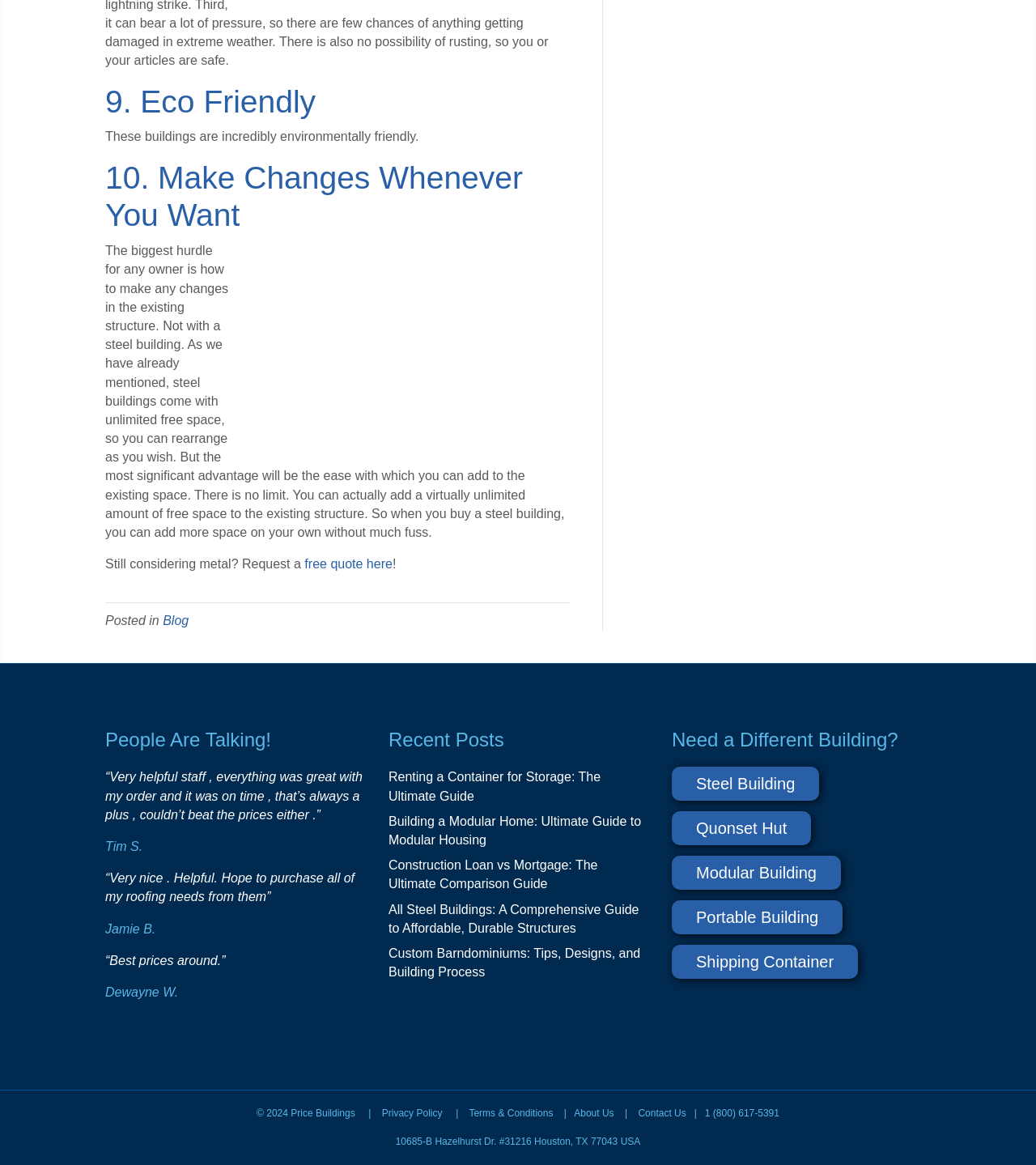Can you find the bounding box coordinates for the UI element given this description: "Blog"? Provide the coordinates as four float numbers between 0 and 1: [left, top, right, bottom].

[0.157, 0.527, 0.182, 0.539]